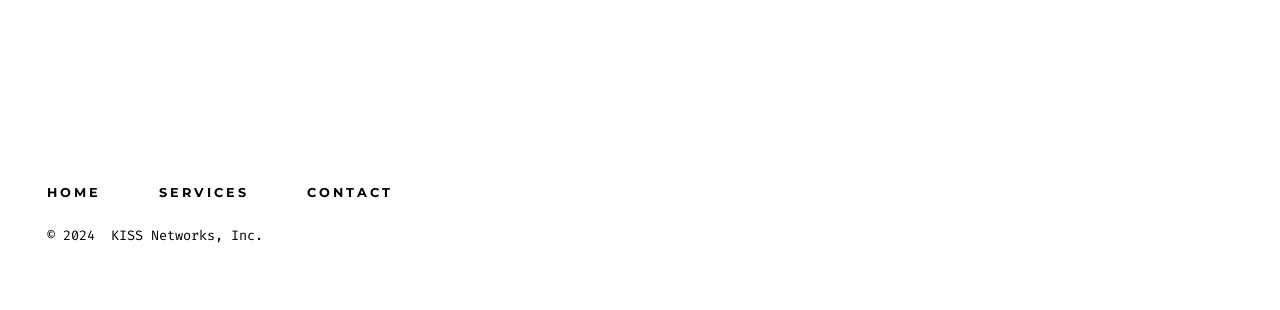Extract the bounding box coordinates for the described element: "Home". The coordinates should be represented as four float numbers between 0 and 1: [left, top, right, bottom].

[0.036, 0.571, 0.099, 0.674]